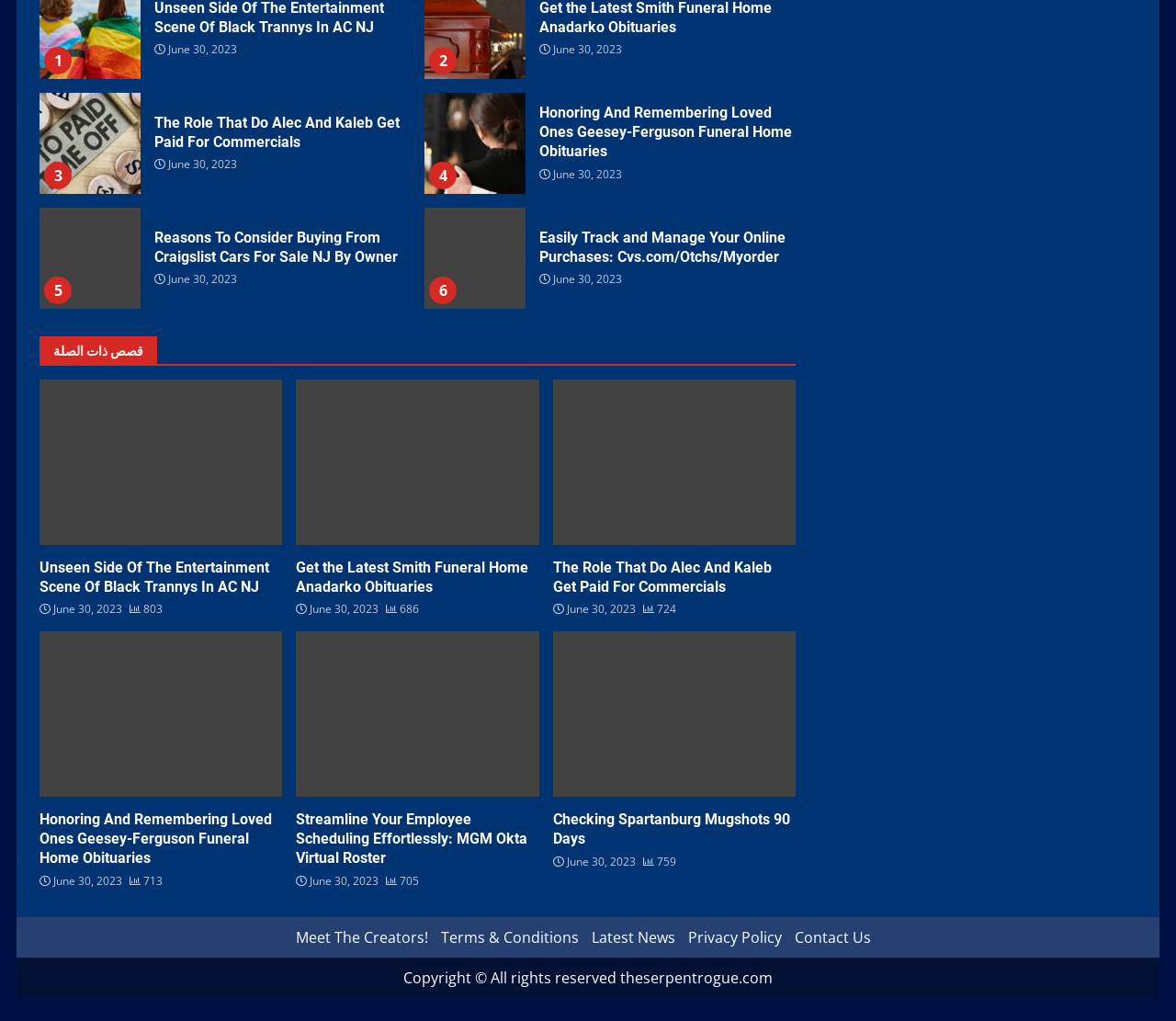What is the purpose of the links at the bottom of the webpage?
Please provide a full and detailed response to the question.

The links at the bottom of the webpage, such as 'Meet The Creators!', 'Terms & Conditions', and 'Contact Us', seem to provide additional information about the website, its creators, and its policies, rather than being part of the main content.